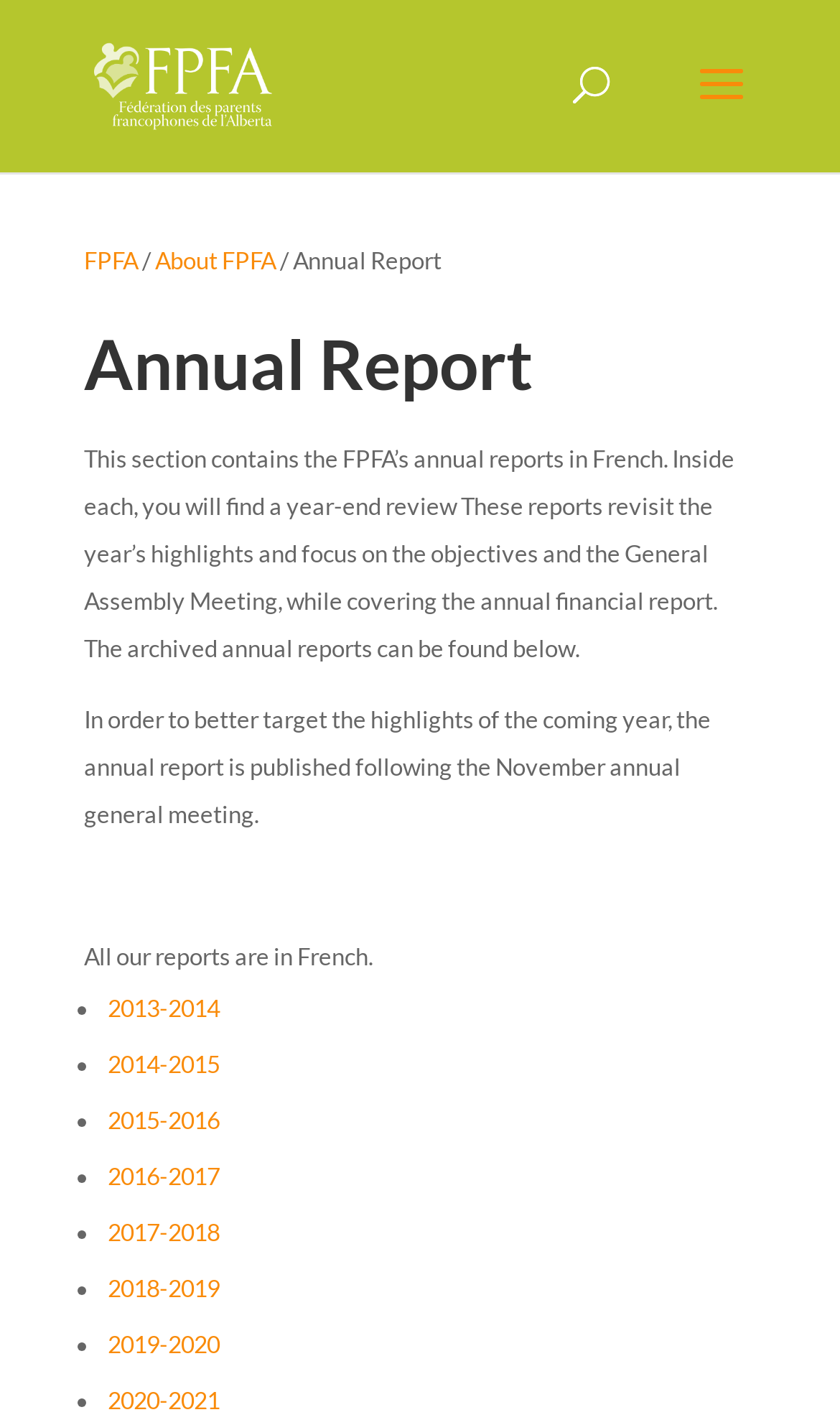Determine the bounding box coordinates of the element that should be clicked to execute the following command: "download 2020-2021 annual report".

[0.128, 0.972, 0.262, 0.992]